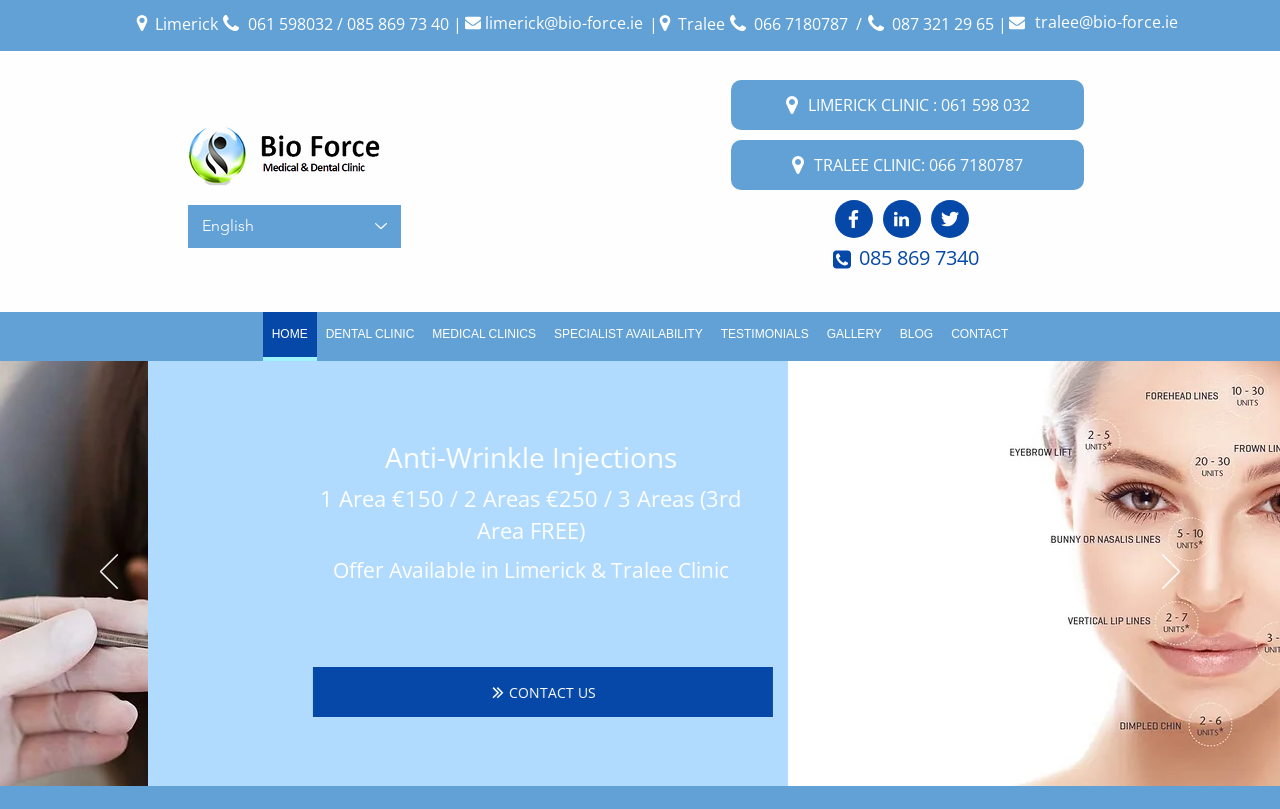Please identify the bounding box coordinates of the area that needs to be clicked to fulfill the following instruction: "Go to the home page."

[0.205, 0.385, 0.247, 0.446]